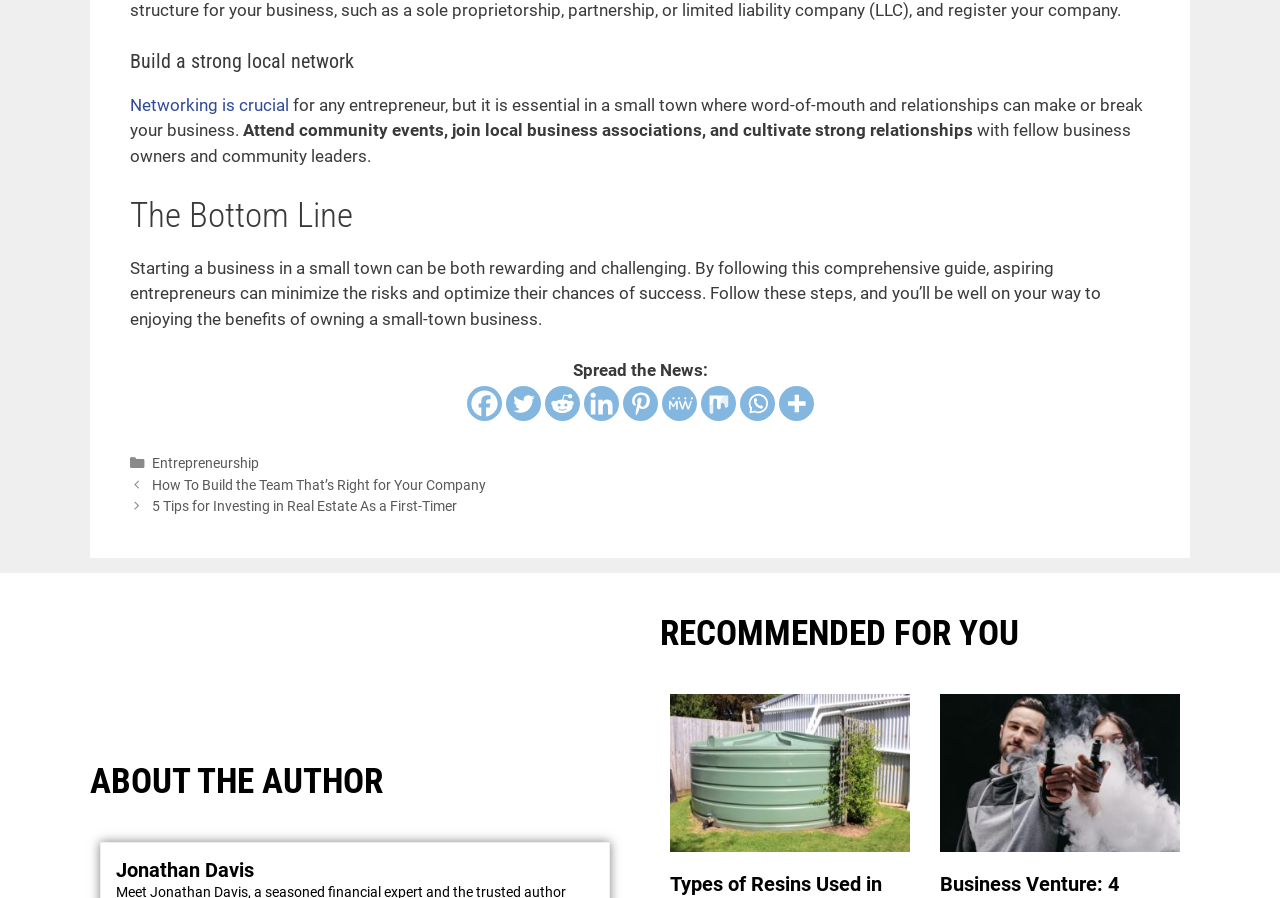Please identify the bounding box coordinates of the area I need to click to accomplish the following instruction: "Share on Facebook".

[0.364, 0.43, 0.392, 0.469]